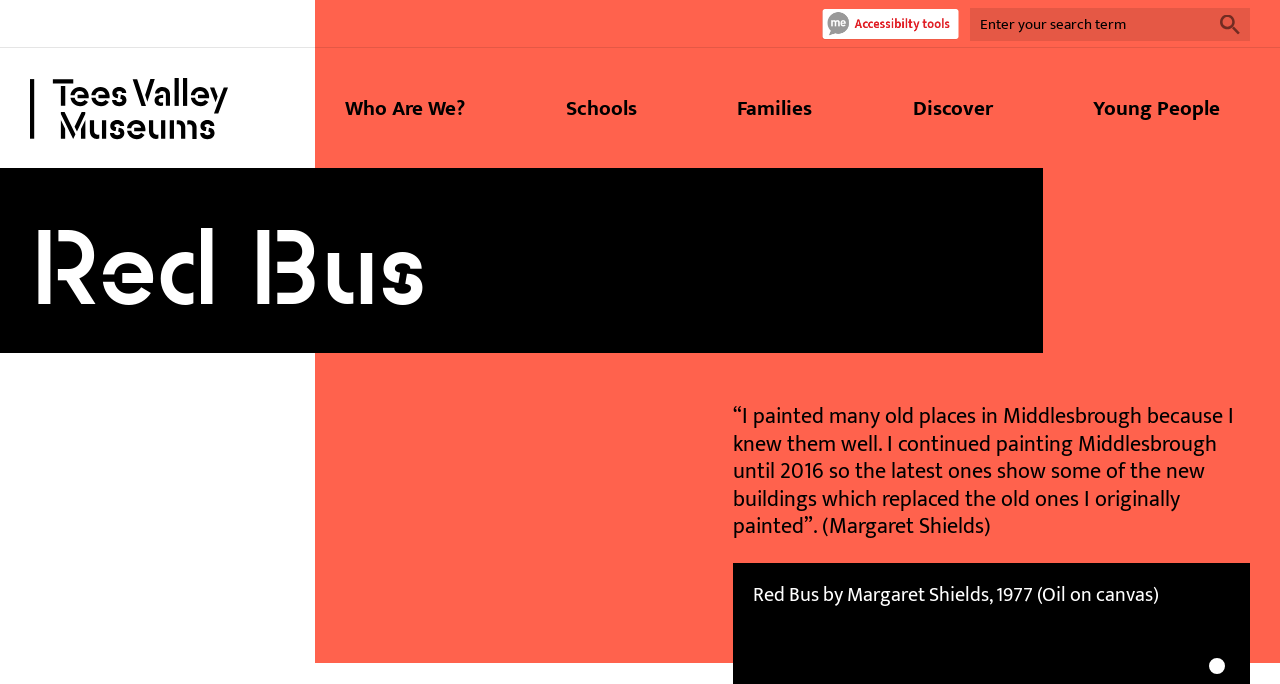Give a one-word or short phrase answer to this question: 
How many tabs are there in the tablist?

1